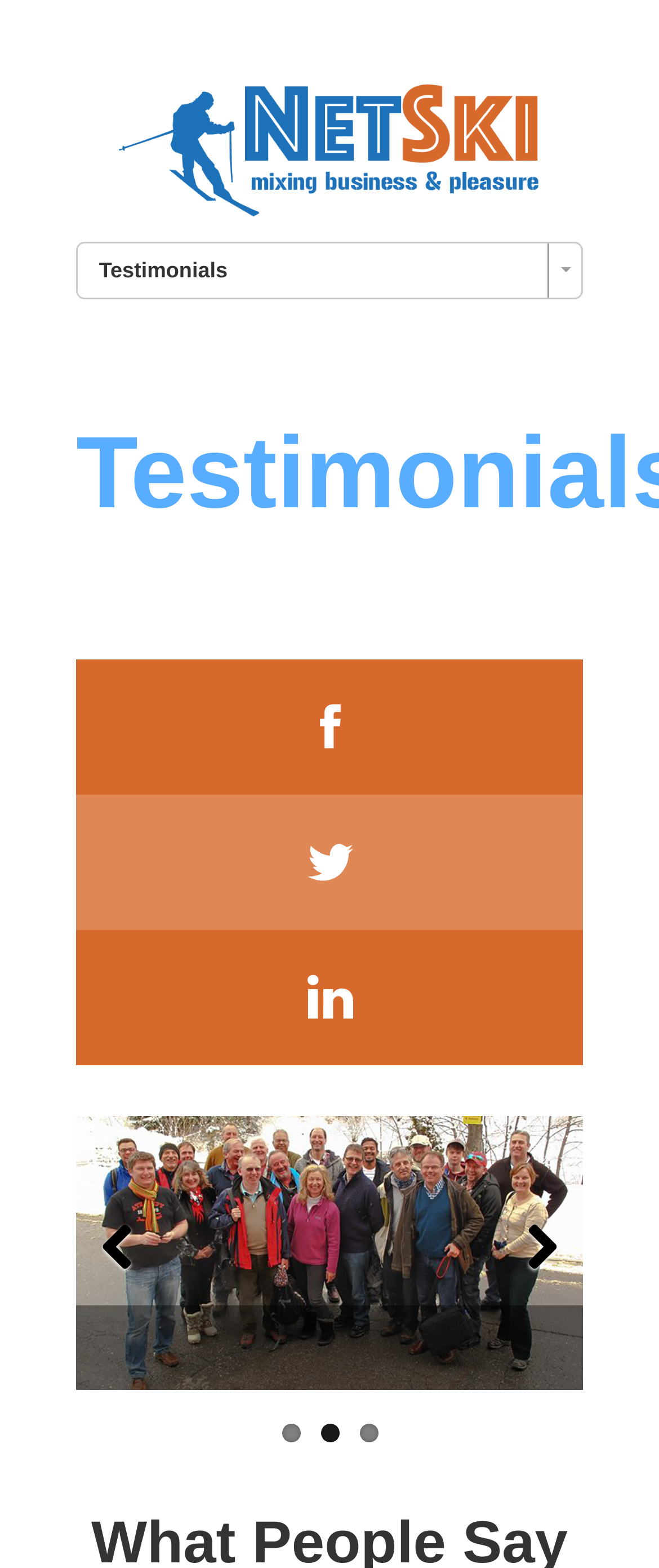Determine the coordinates of the bounding box for the clickable area needed to execute this instruction: "view the third page".

[0.545, 0.91, 0.573, 0.922]